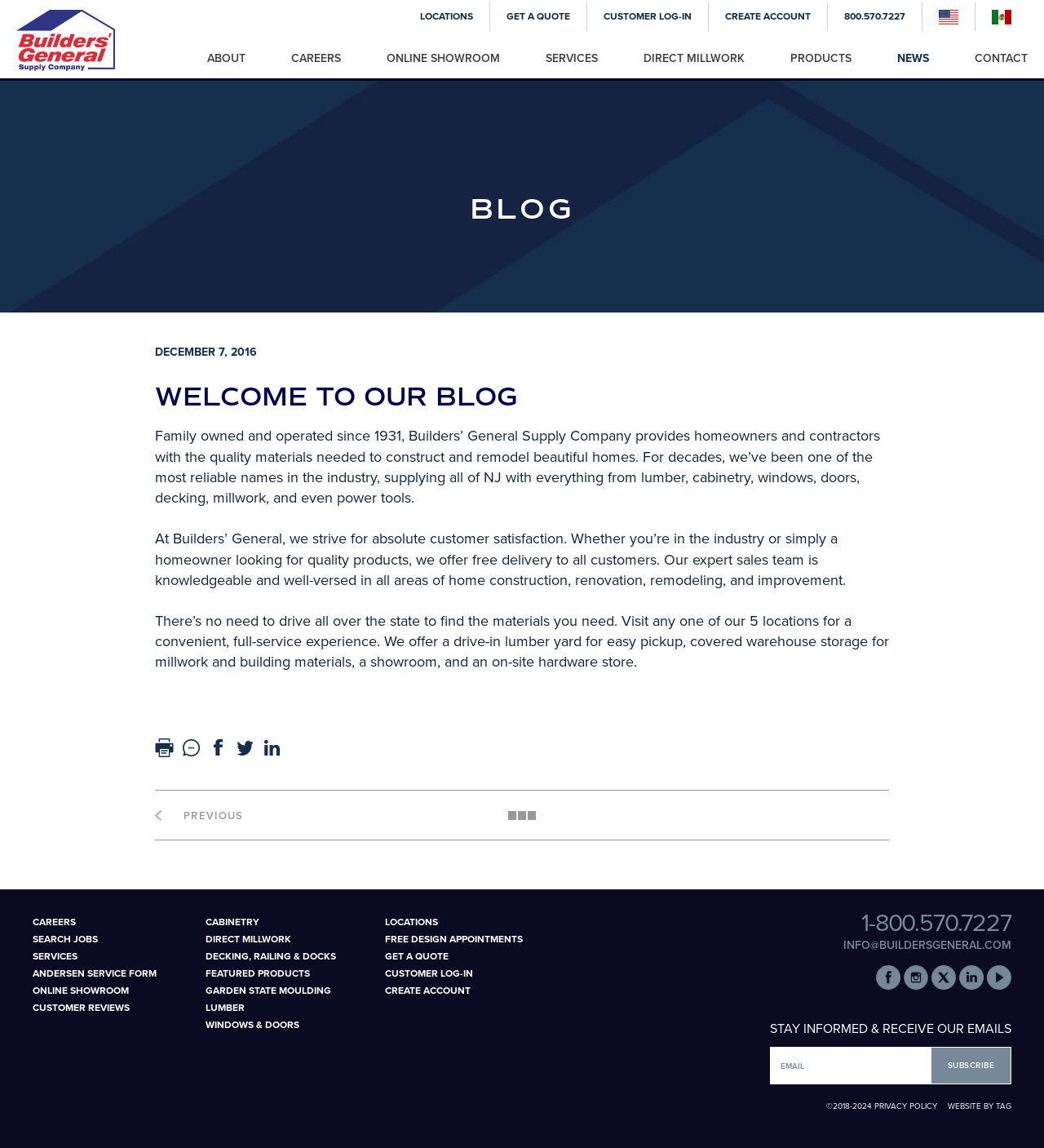Provide the bounding box coordinates of the HTML element described by the text: "DECKING, RAILING & DOCKS". The coordinates should be in the format [left, top, right, bottom] with values between 0 and 1.

[0.197, 0.828, 0.322, 0.838]